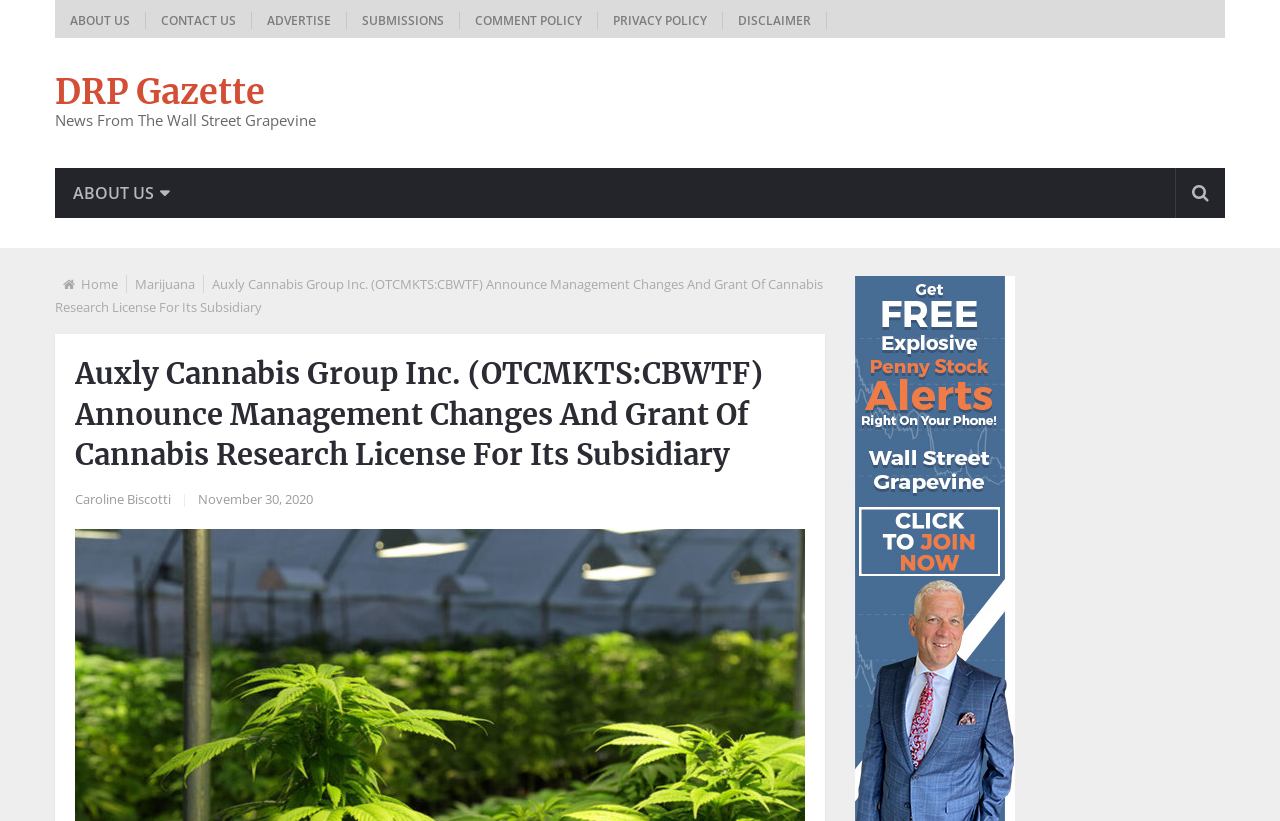Find the bounding box coordinates of the clickable element required to execute the following instruction: "go to about us page". Provide the coordinates as four float numbers between 0 and 1, i.e., [left, top, right, bottom].

[0.043, 0.015, 0.114, 0.035]